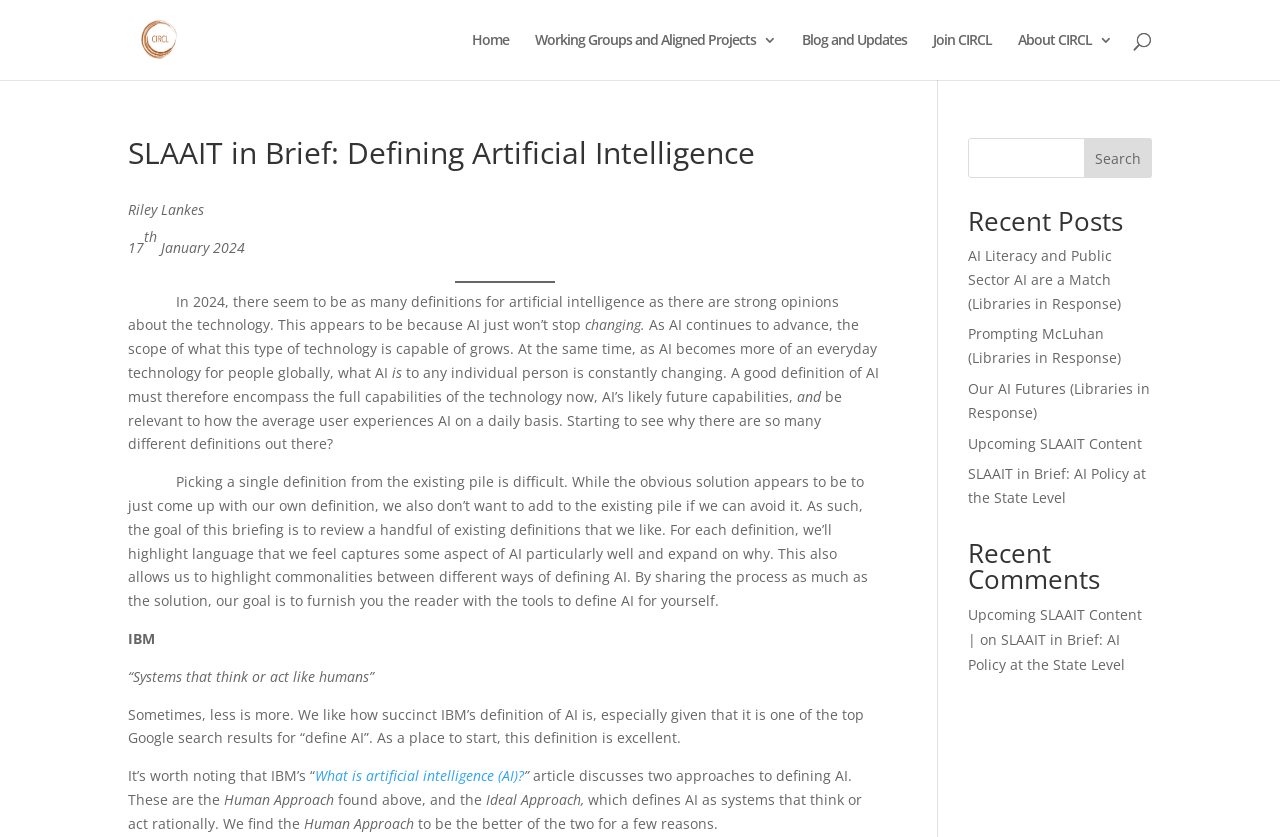What is the definition of AI mentioned from IBM?
Answer with a single word or phrase, using the screenshot for reference.

Systems that think or act like humans